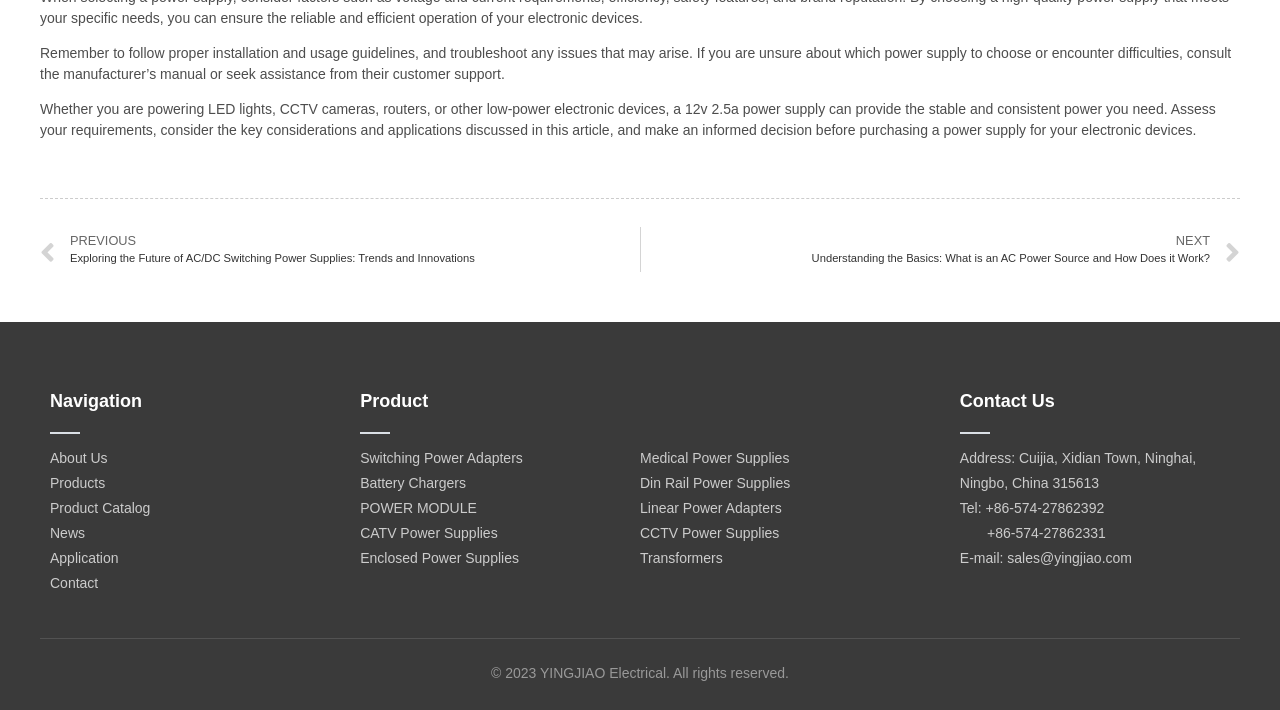Use a single word or phrase to answer the question:
What year is the copyright for the website?

2023